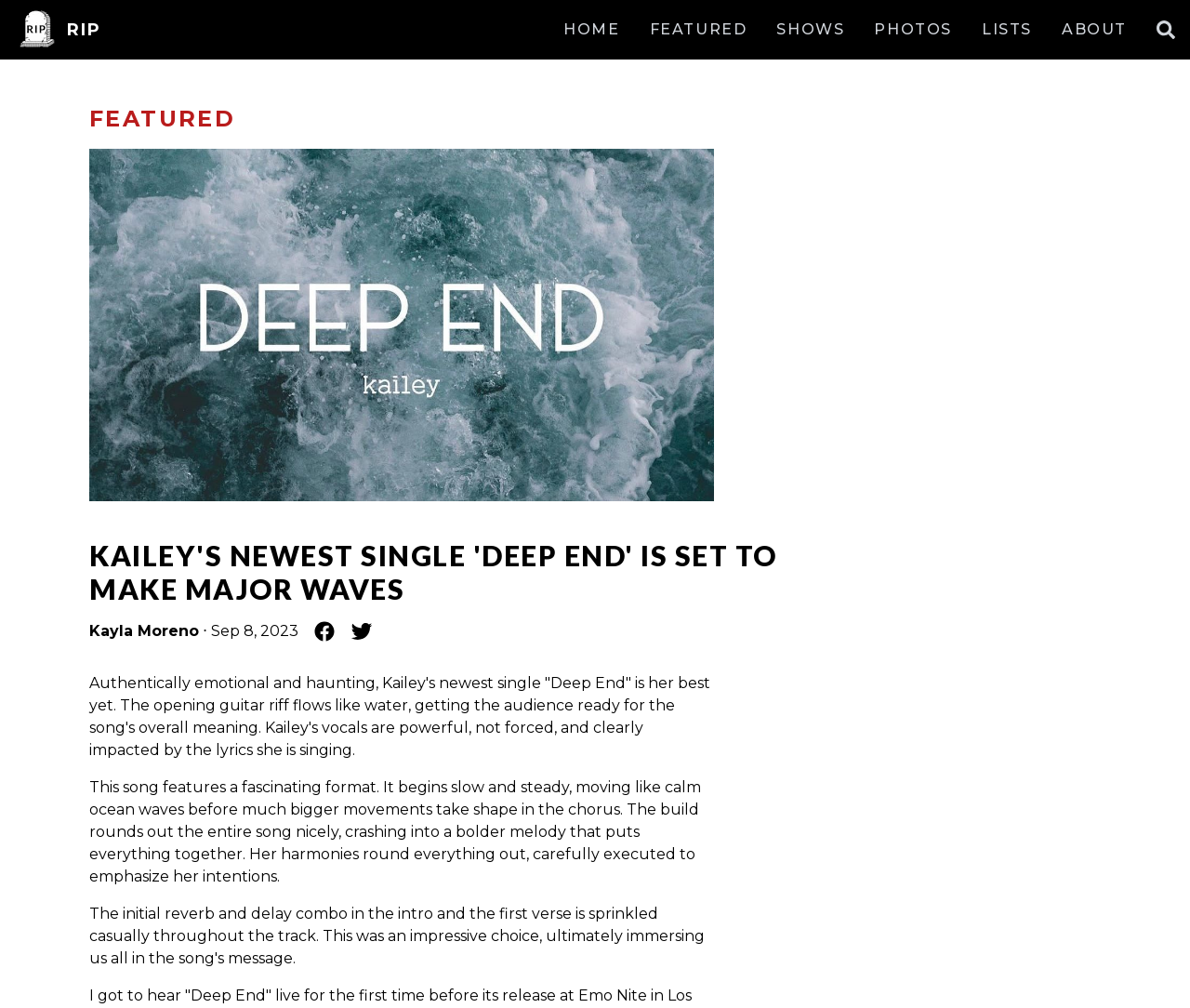Based on the description "Home", find the bounding box of the specified UI element.

[0.474, 0.018, 0.521, 0.041]